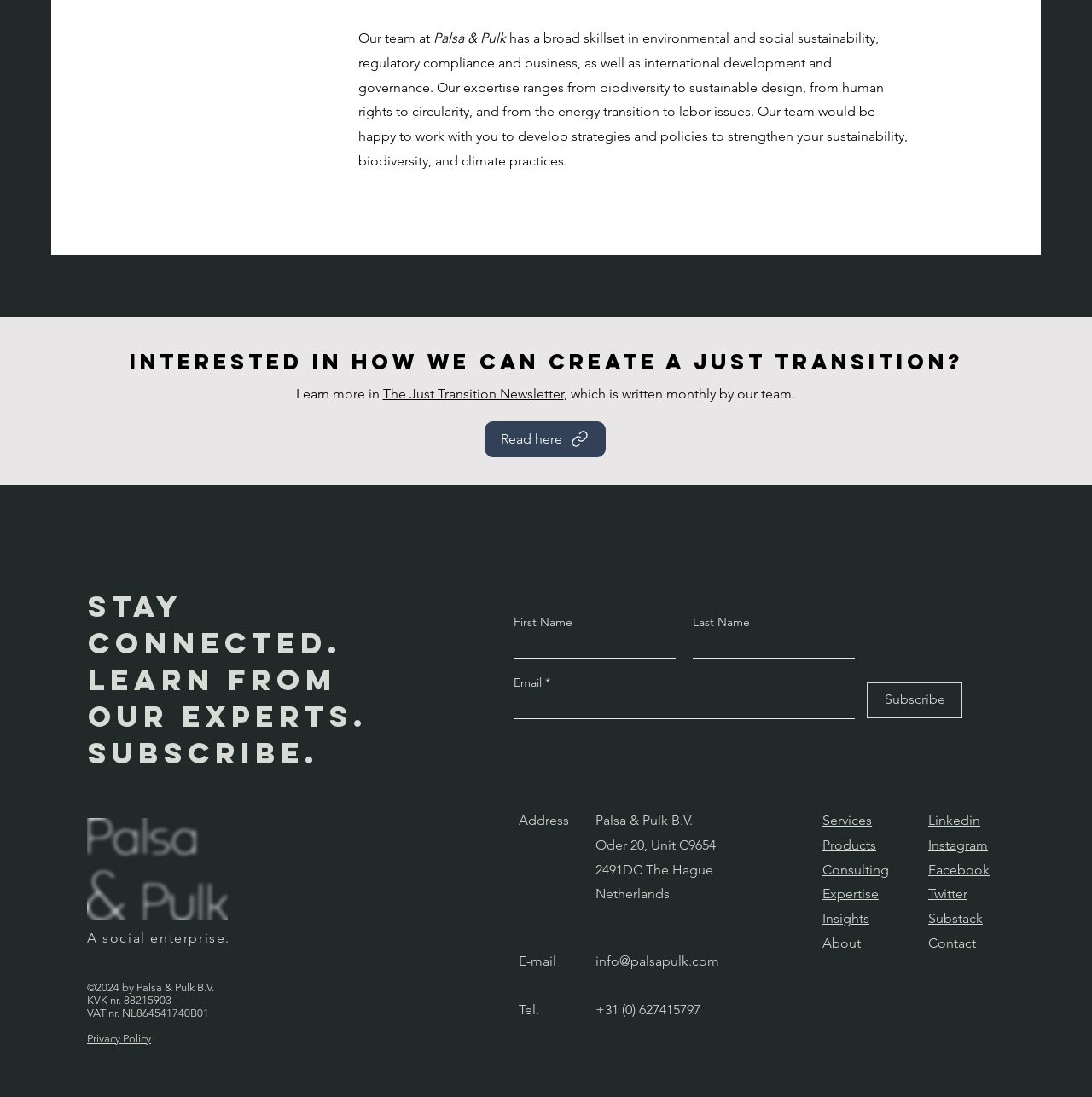Please provide a one-word or short phrase answer to the question:
What is the address of Palsa & Pulk B.V.?

Onder 20, Unit C9654, 2491DC The Hague, Netherlands